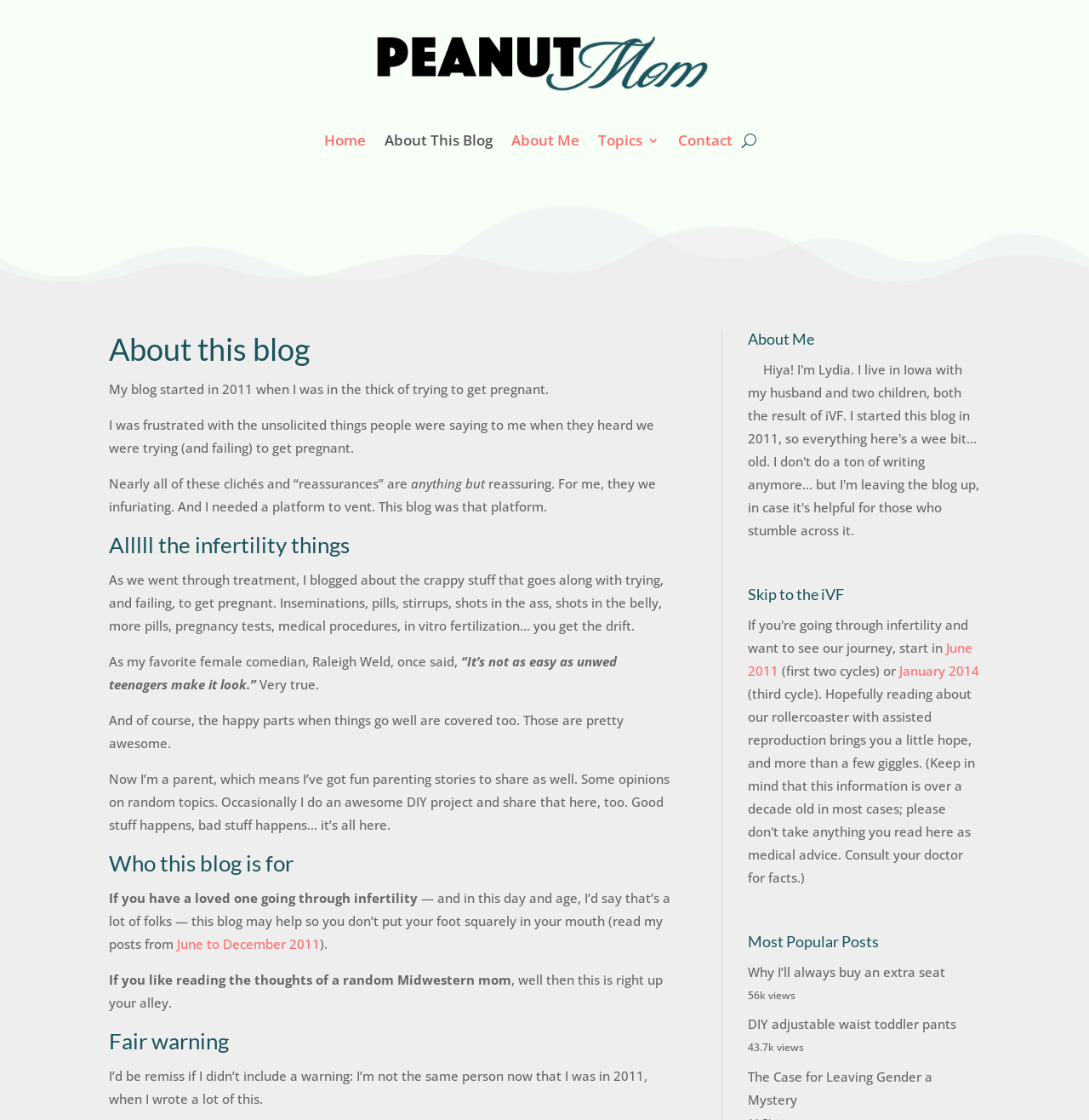Locate the bounding box coordinates of the clickable region to complete the following instruction: "View the 'Most Popular Posts' section."

[0.687, 0.832, 0.9, 0.858]